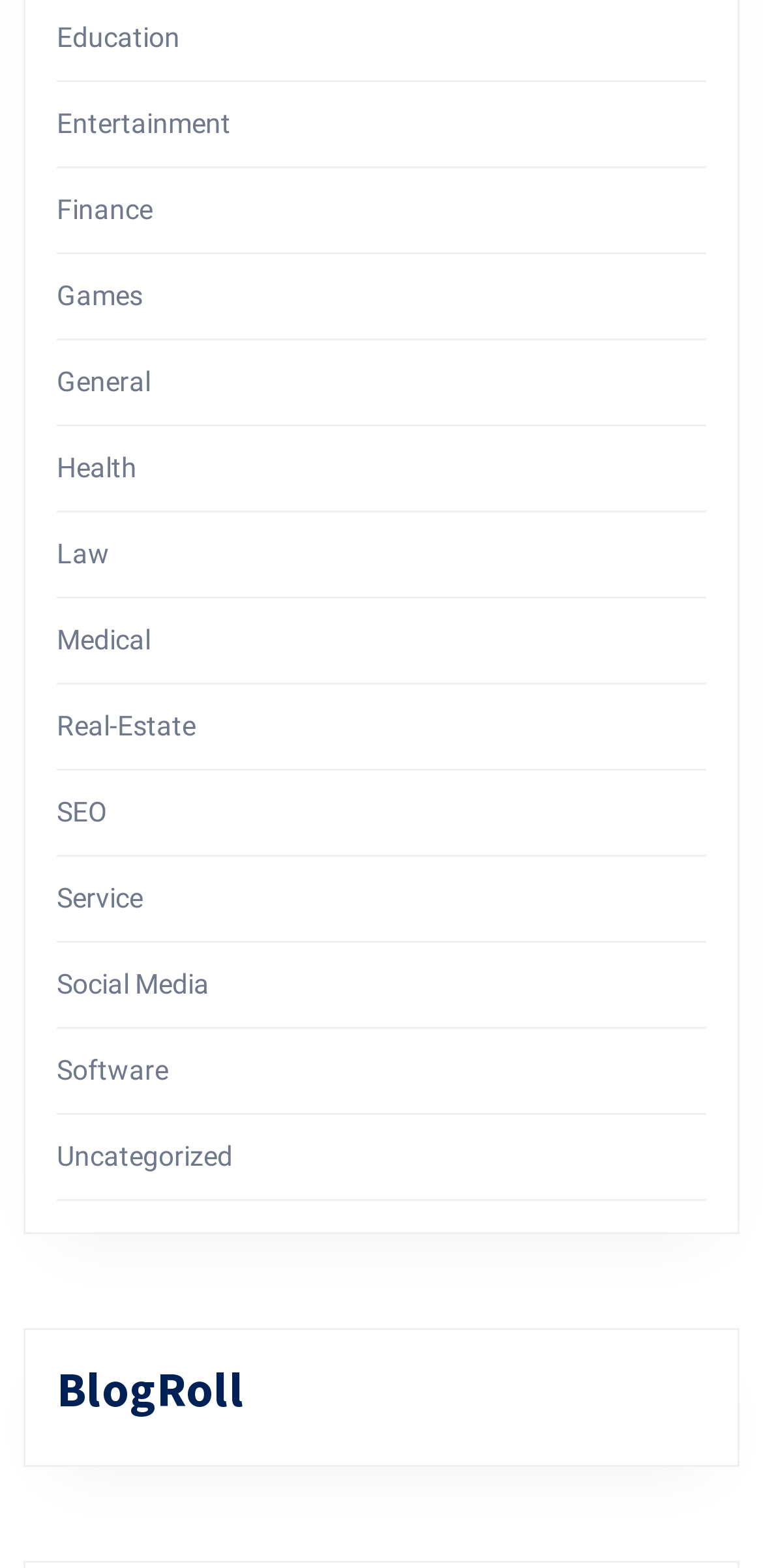Pinpoint the bounding box coordinates of the clickable area necessary to execute the following instruction: "Click on Education". The coordinates should be given as four float numbers between 0 and 1, namely [left, top, right, bottom].

[0.074, 0.013, 0.236, 0.033]